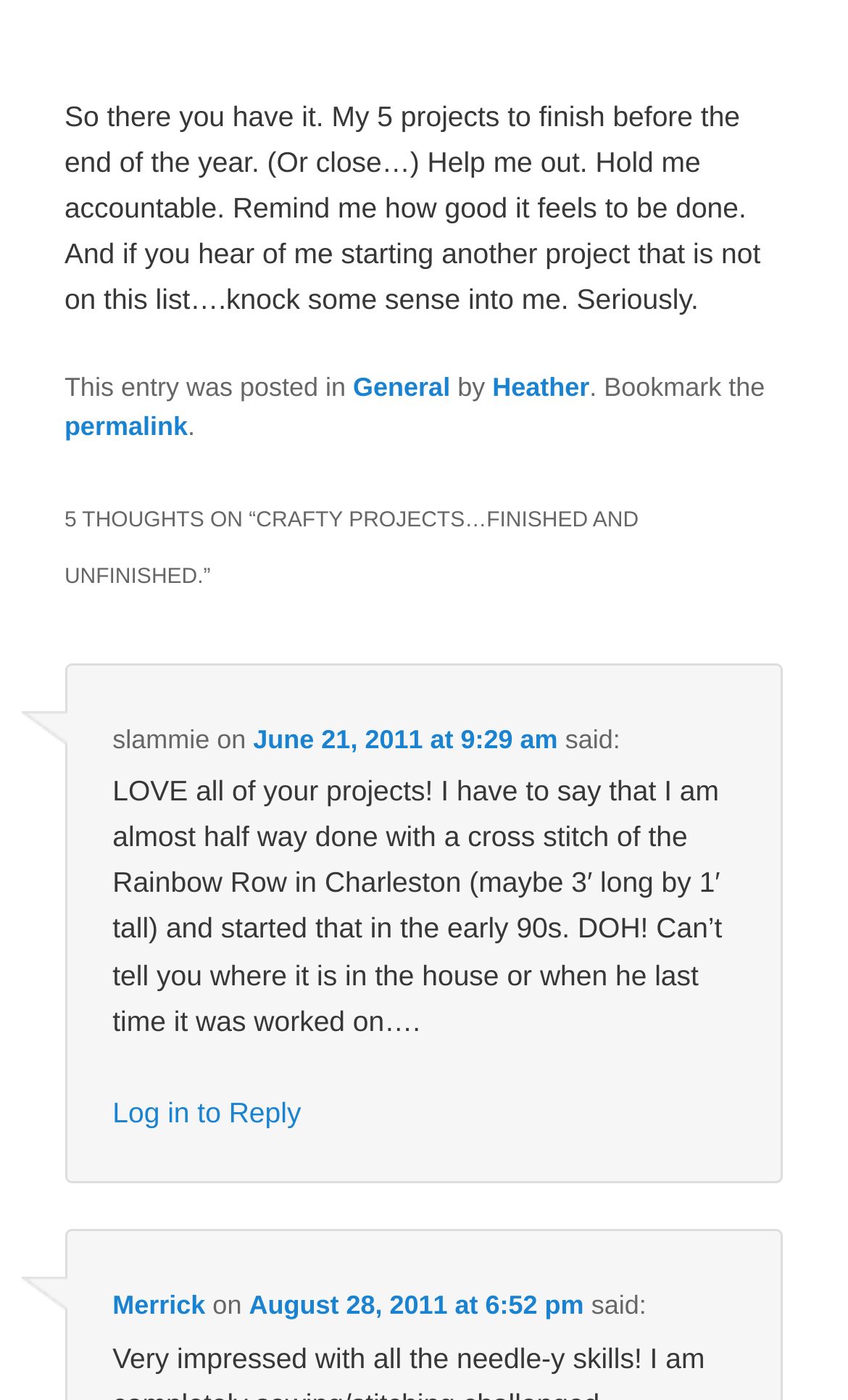How many links are there in the footer section?
Utilize the image to construct a detailed and well-explained answer.

I counted the number of links in the footer section, which are 'General', 'Heather', and 'permalink'.